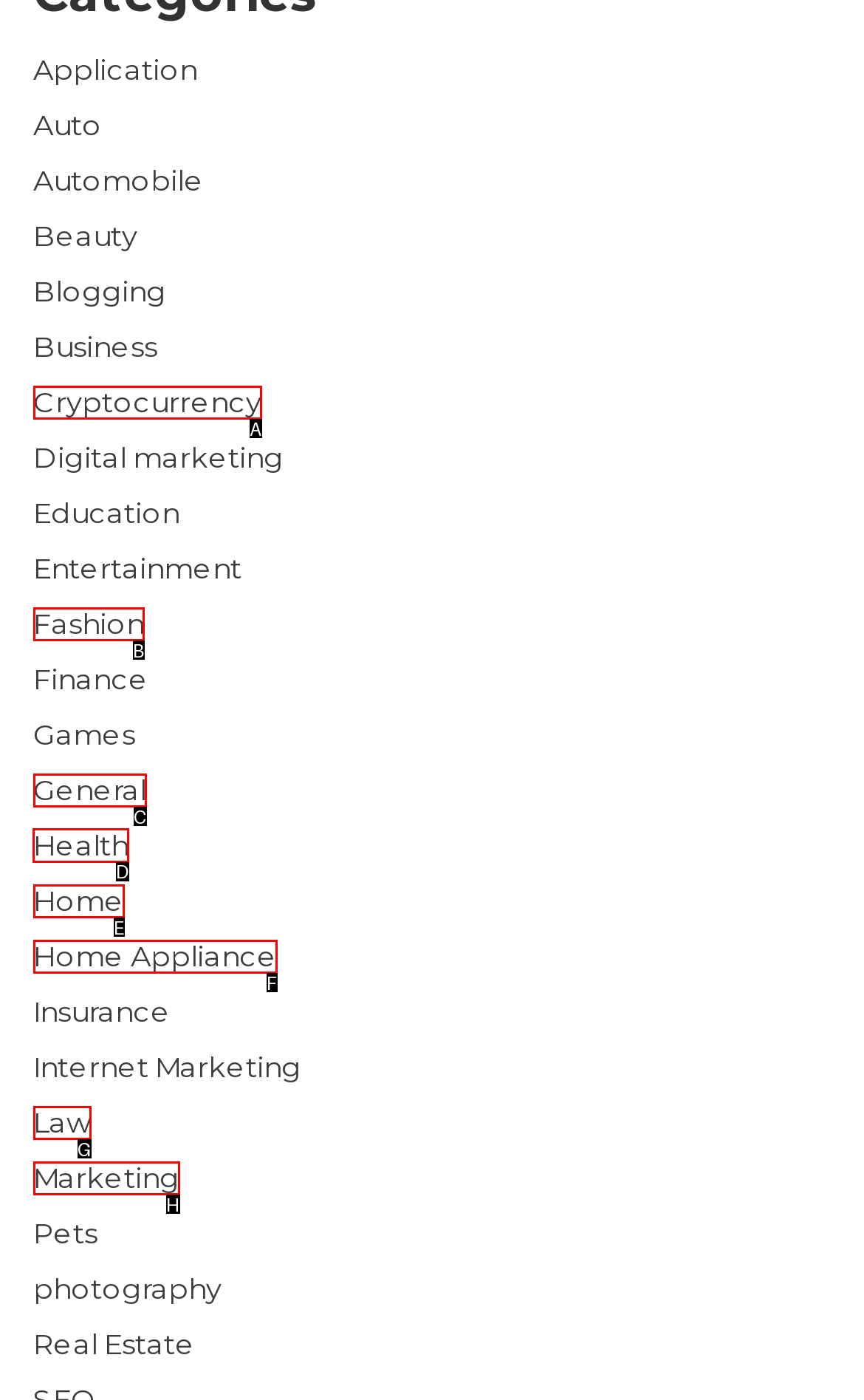Point out the correct UI element to click to carry out this instruction: Learn about Health
Answer with the letter of the chosen option from the provided choices directly.

D